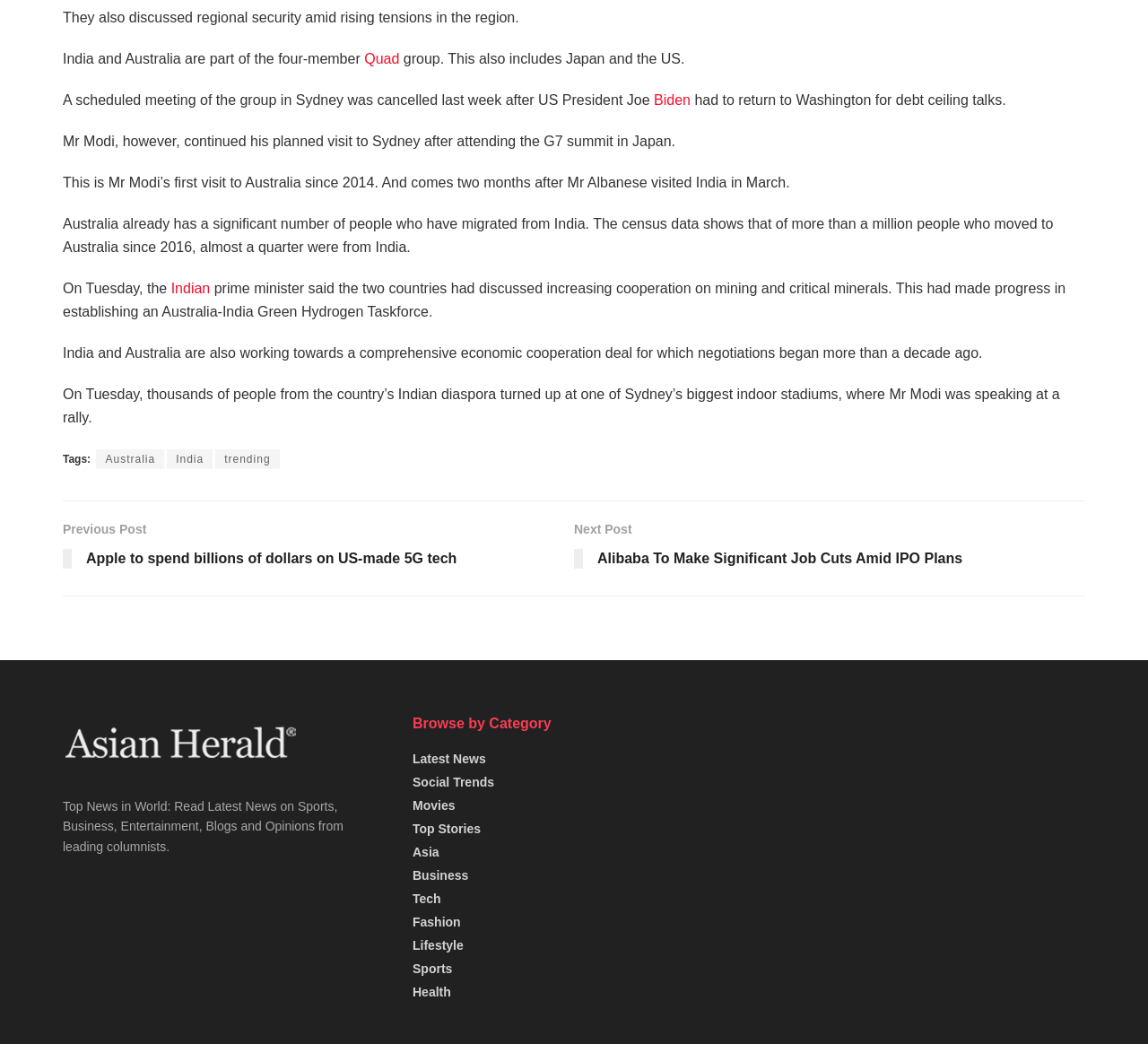Find the bounding box coordinates of the clickable region needed to perform the following instruction: "Browse news by category". The coordinates should be provided as four float numbers between 0 and 1, i.e., [left, top, right, bottom].

[0.359, 0.684, 0.641, 0.703]